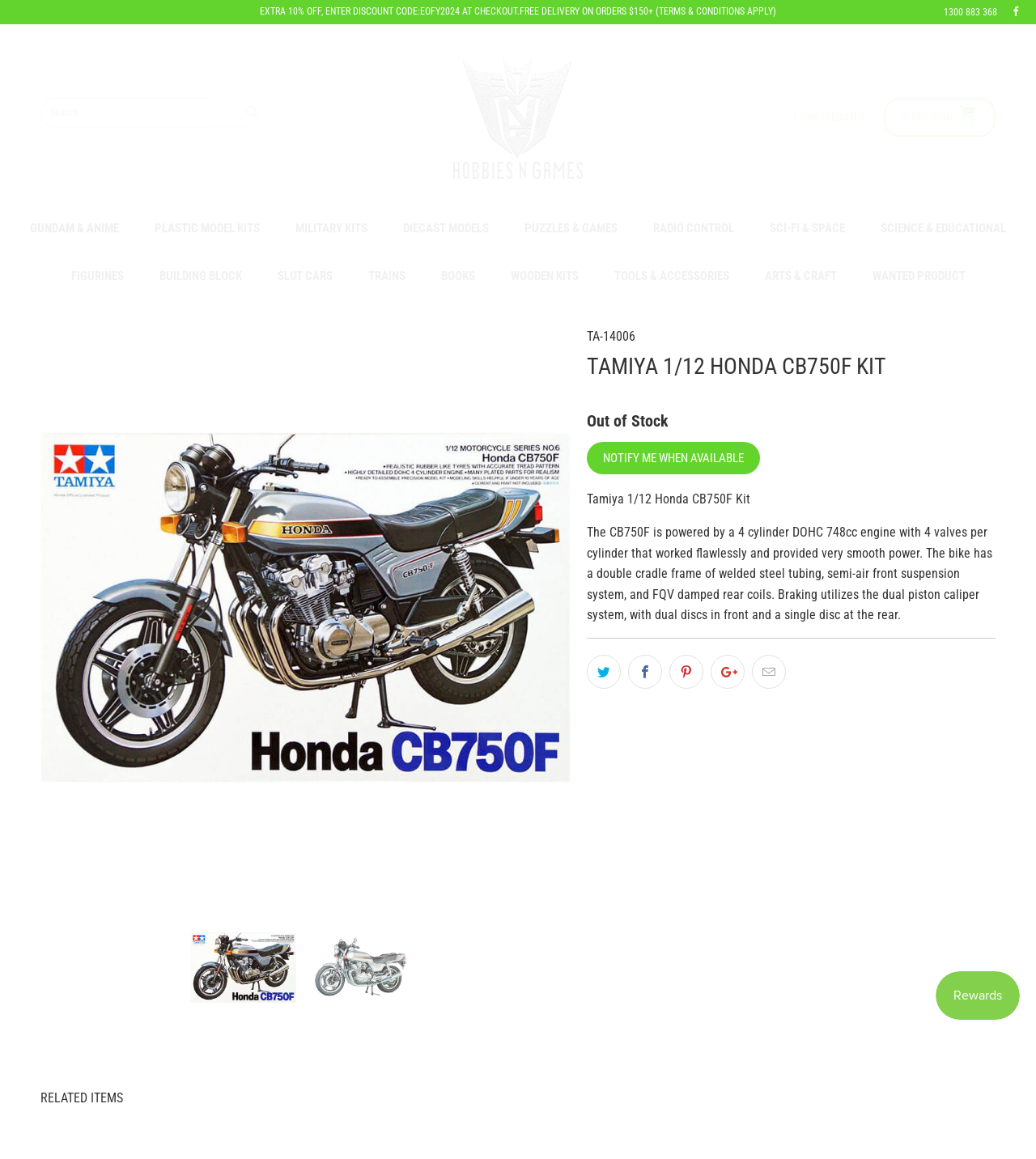Please give a short response to the question using one word or a phrase:
What is the status of the item?

Out of Stock